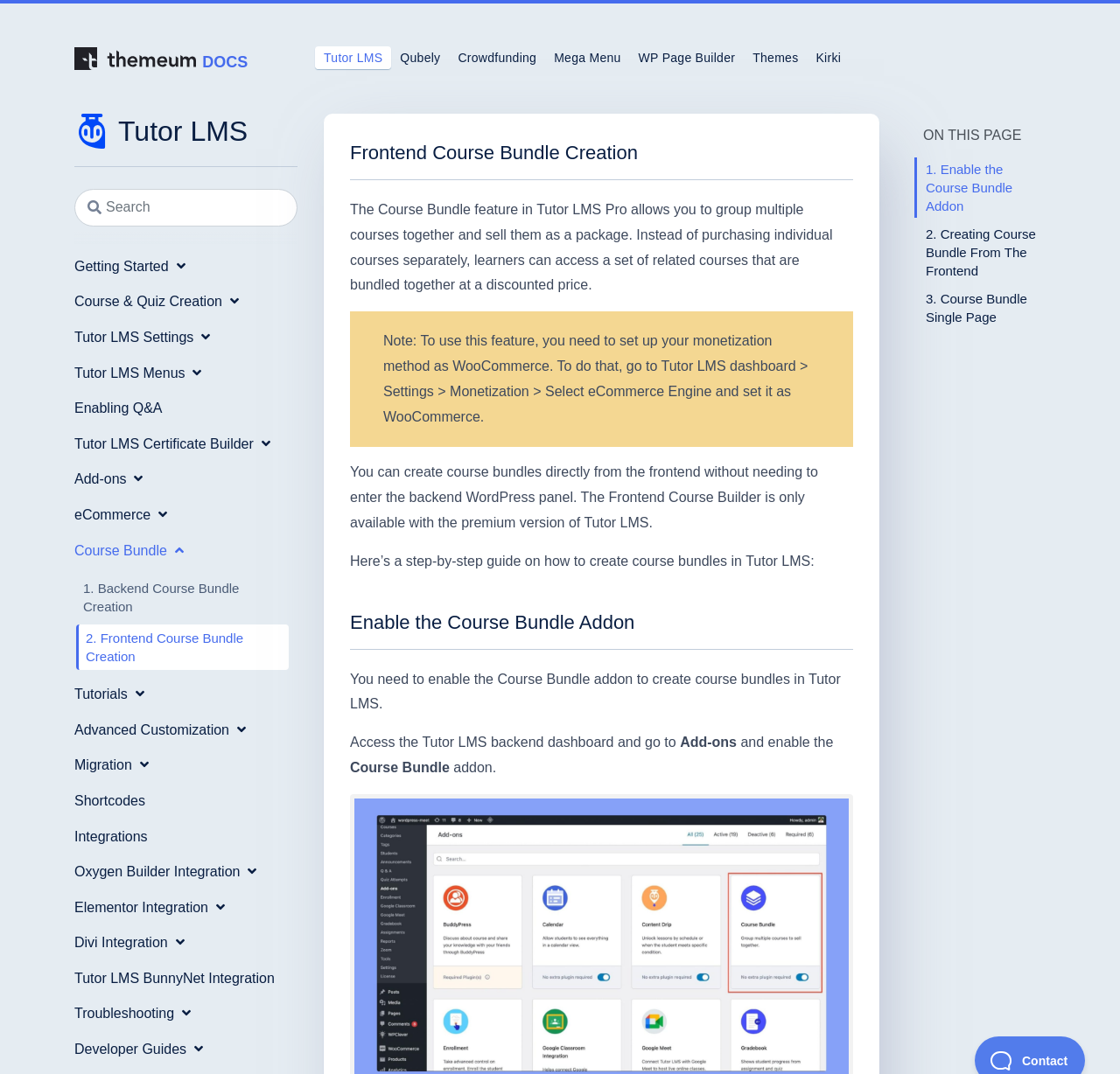Give a full account of the webpage's elements and their arrangement.

This webpage is about documentation for creating a frontend course bundle in Tutor LMS. At the top, there is a logo of Themeum and a navigation menu with links to various themes and plugins, including Tutor LMS, Qubely, and WP Page Builder.

Below the navigation menu, there is a search box and a series of links to different sections of the documentation, including getting started, course and quiz creation, and troubleshooting. These links are aligned vertically on the left side of the page.

On the right side of the page, there is a heading that reads "Frontend Course Bundle Creation" followed by a brief introduction to the course bundle feature in Tutor LMS Pro. The introduction explains that this feature allows users to group multiple courses together and sell them as a package.

Below the introduction, there are several paragraphs of text that provide a step-by-step guide on how to create course bundles in Tutor LMS. The text is divided into sections with headings, including "Enable the Course Bundle Addon" and "Creating Course Bundle From The Frontend".

On the right side of the page, there is also a table of contents with links to different sections of the page, including "Enable the Course Bundle Addon", "Creating Course Bundle From The Frontend", and "Course Bundle Single Page".